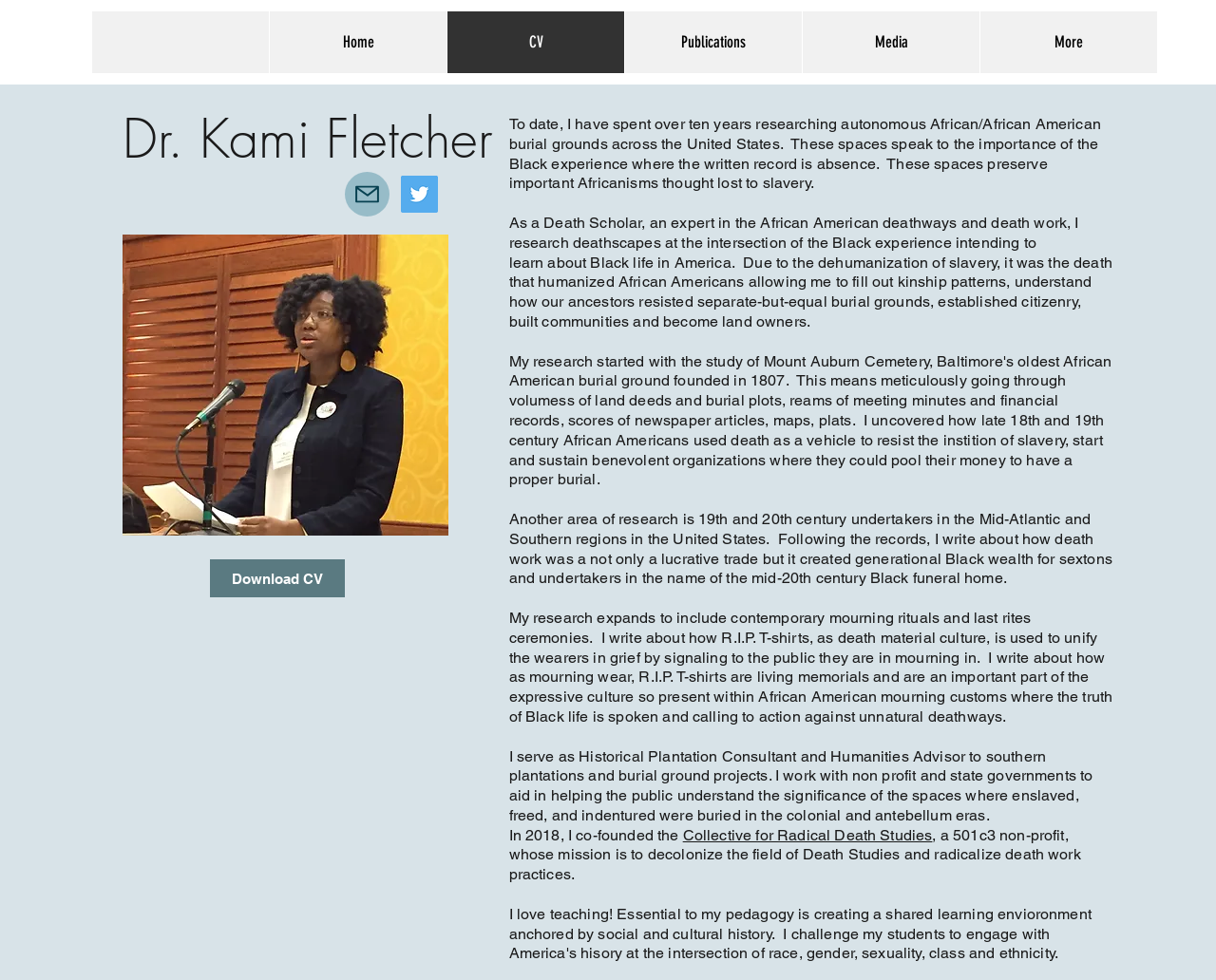What is the name of the non-profit organization co-founded by Dr. Kami Fletcher?
Answer with a single word or phrase, using the screenshot for reference.

Collective for Radical Death Studies